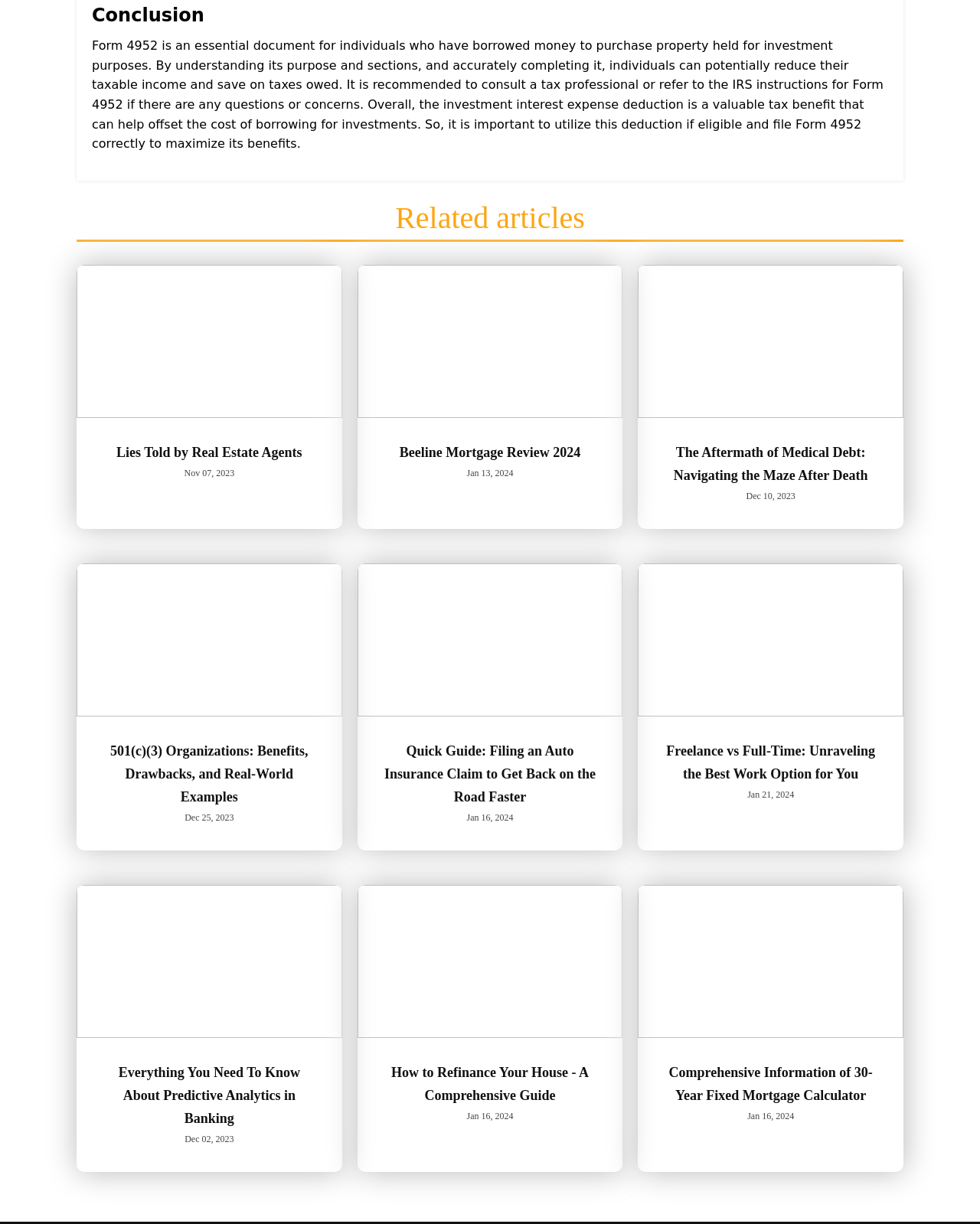What is the common theme among the related articles?
Using the image as a reference, answer with just one word or a short phrase.

Finance